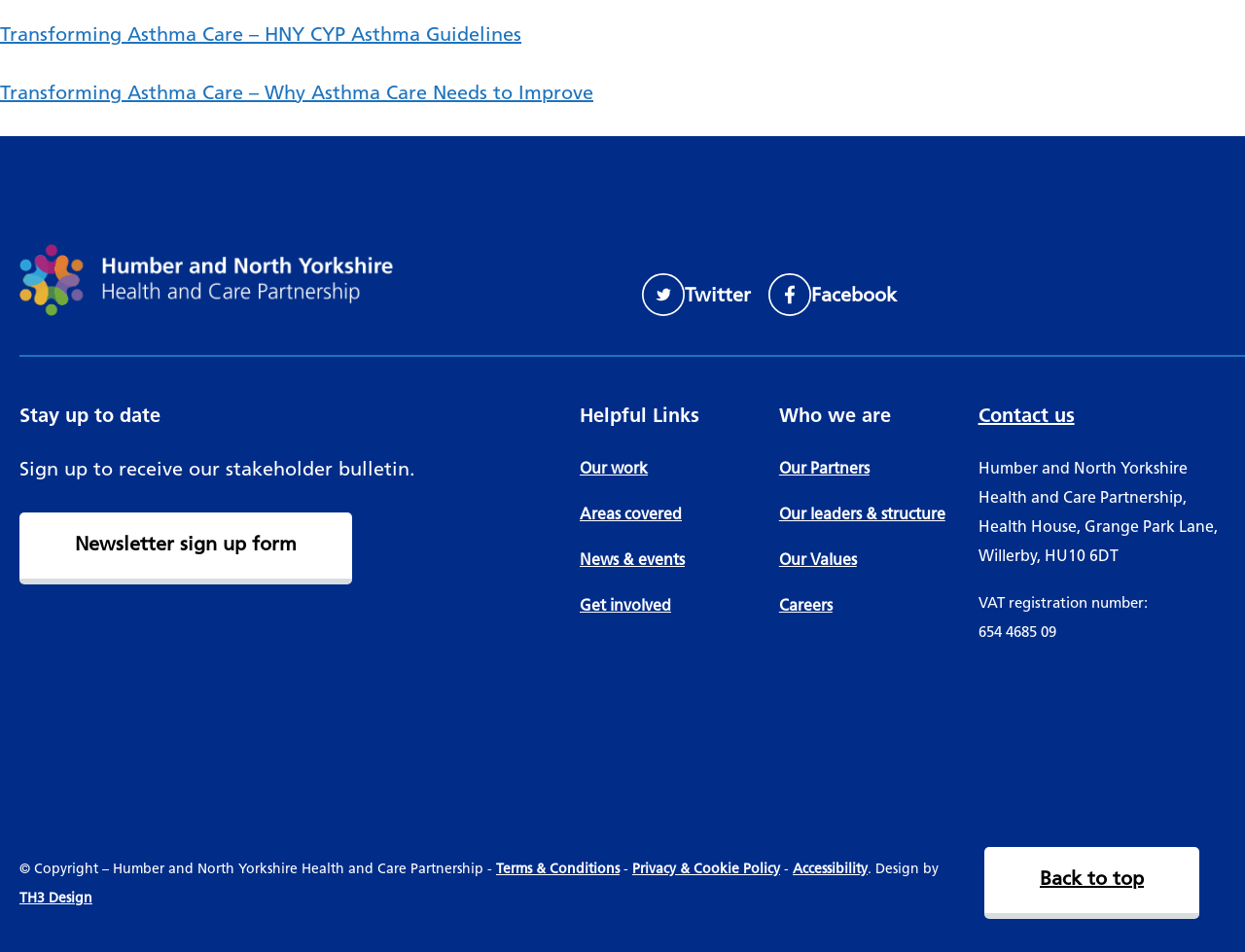Identify the bounding box coordinates for the element that needs to be clicked to fulfill this instruction: "Visit the News & events page". Provide the coordinates in the format of four float numbers between 0 and 1: [left, top, right, bottom].

[0.466, 0.578, 0.55, 0.597]